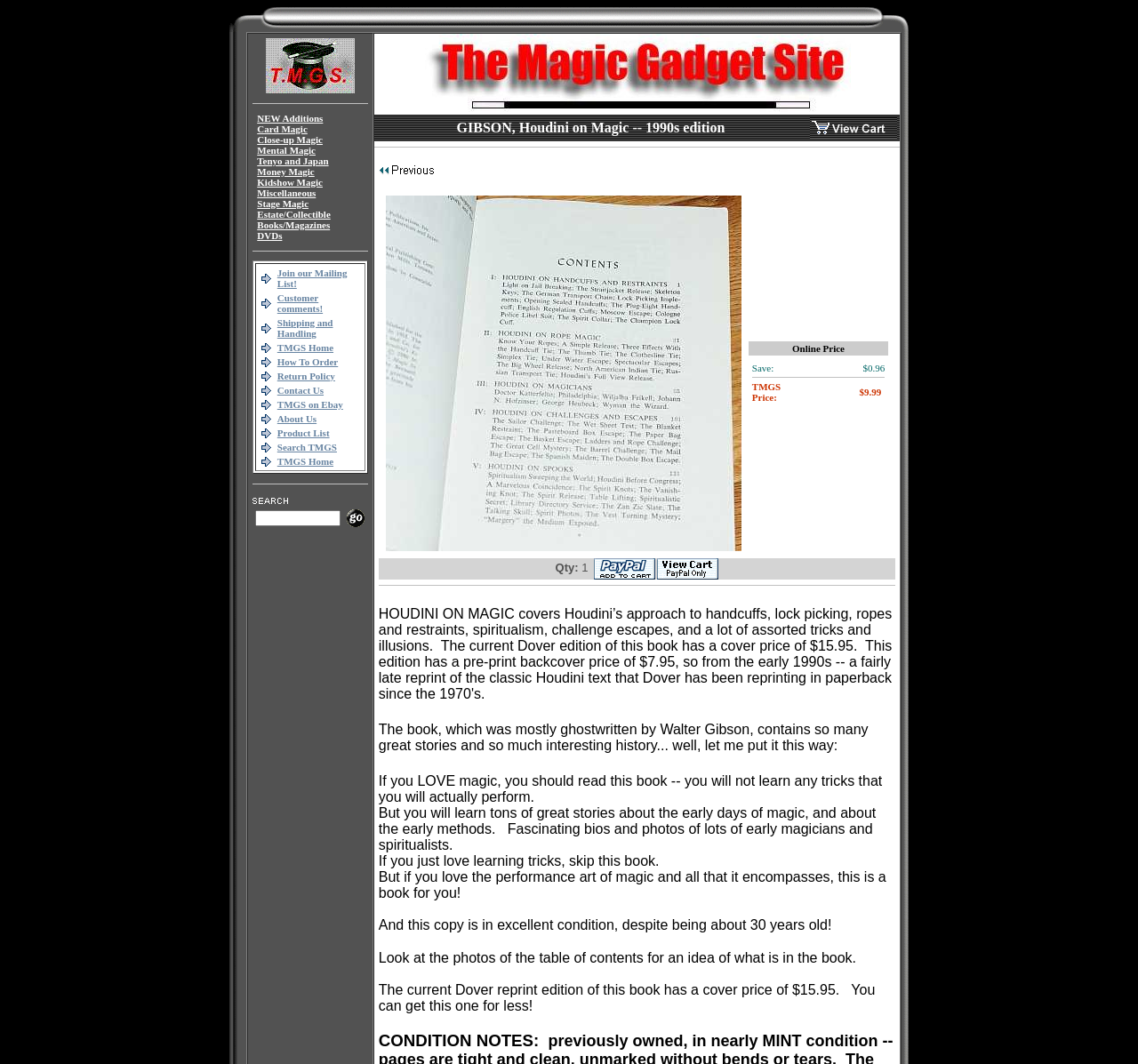Please answer the following question using a single word or phrase: 
What is the main topic of this website?

Magic